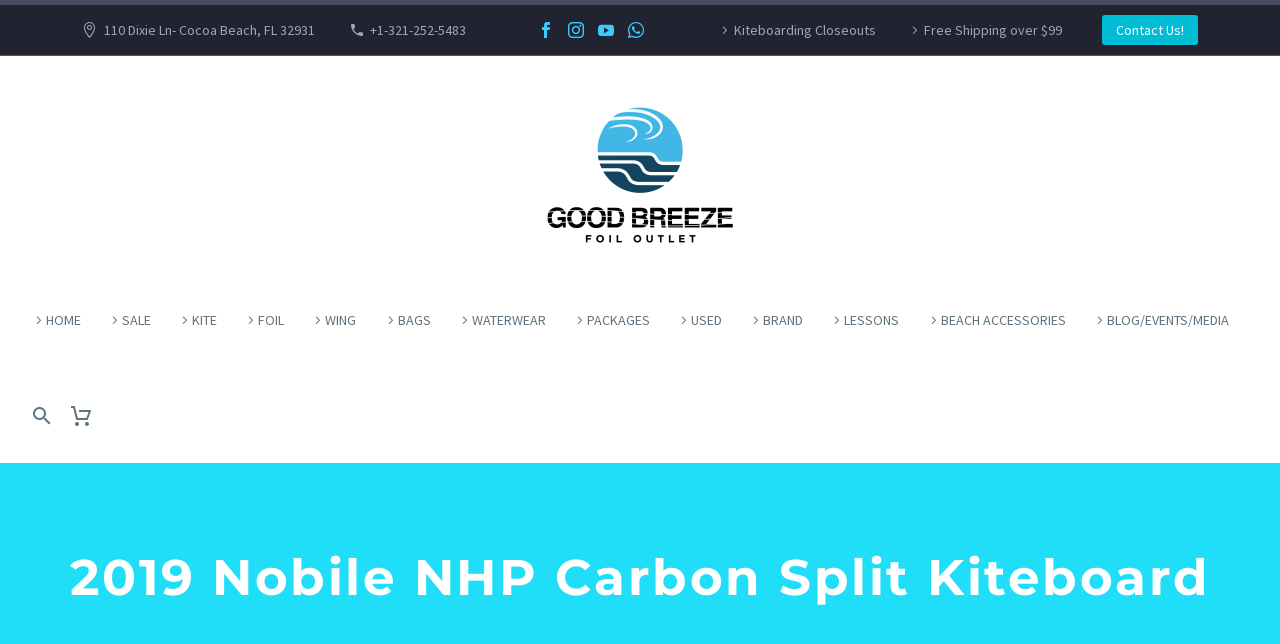Please identify the bounding box coordinates of the element I need to click to follow this instruction: "View contact information".

[0.289, 0.033, 0.364, 0.061]